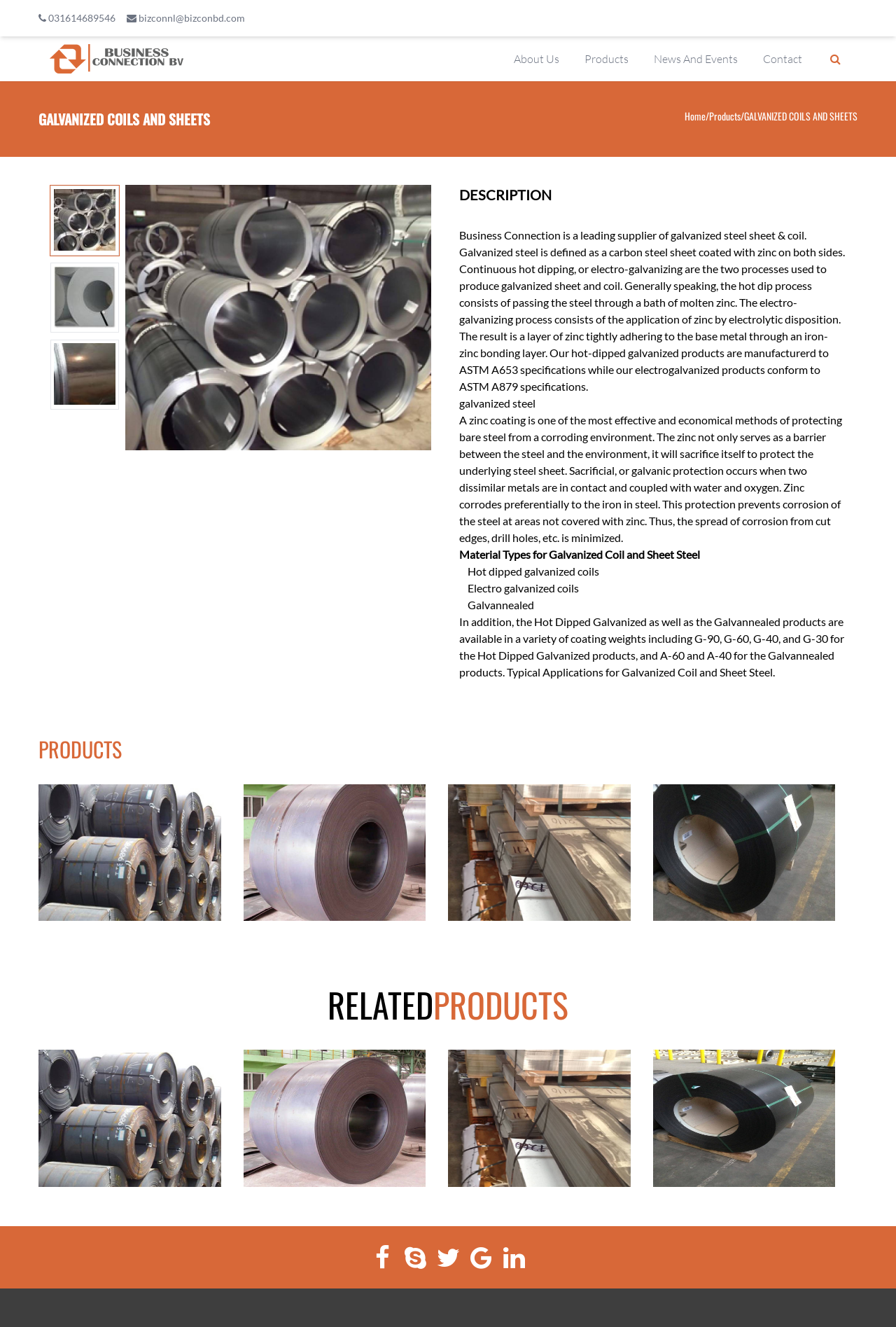Find the bounding box coordinates corresponding to the UI element with the description: "View Product". The coordinates should be formatted as [left, top, right, bottom], with values as floats between 0 and 1.

[0.729, 0.694, 0.932, 0.715]